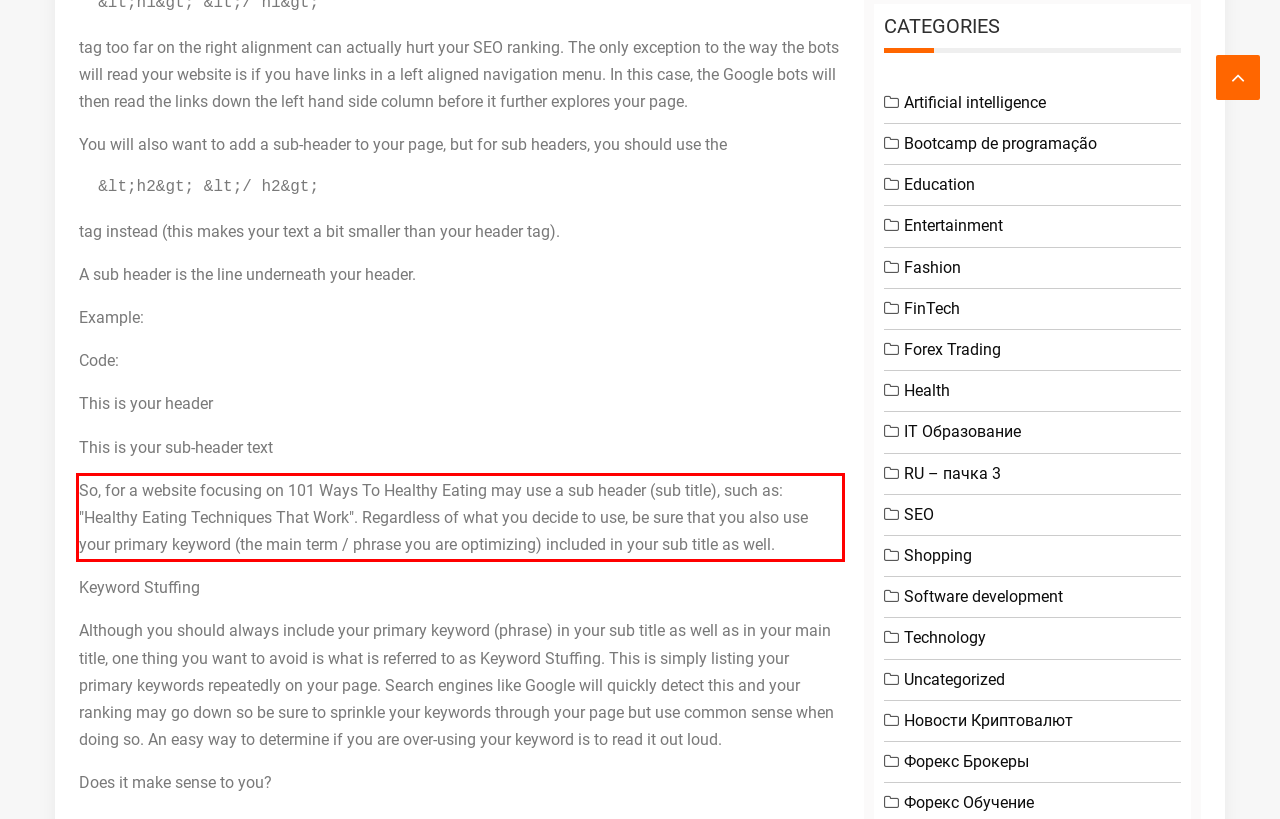Within the provided webpage screenshot, find the red rectangle bounding box and perform OCR to obtain the text content.

So, for a website focusing on 101 Ways To Healthy Eating may use a sub header (sub title), such as: "Healthy Eating Techniques That Work". Regardless of what you decide to use, be sure that you also use your primary keyword (the main term / phrase you are optimizing) included in your sub title as well.